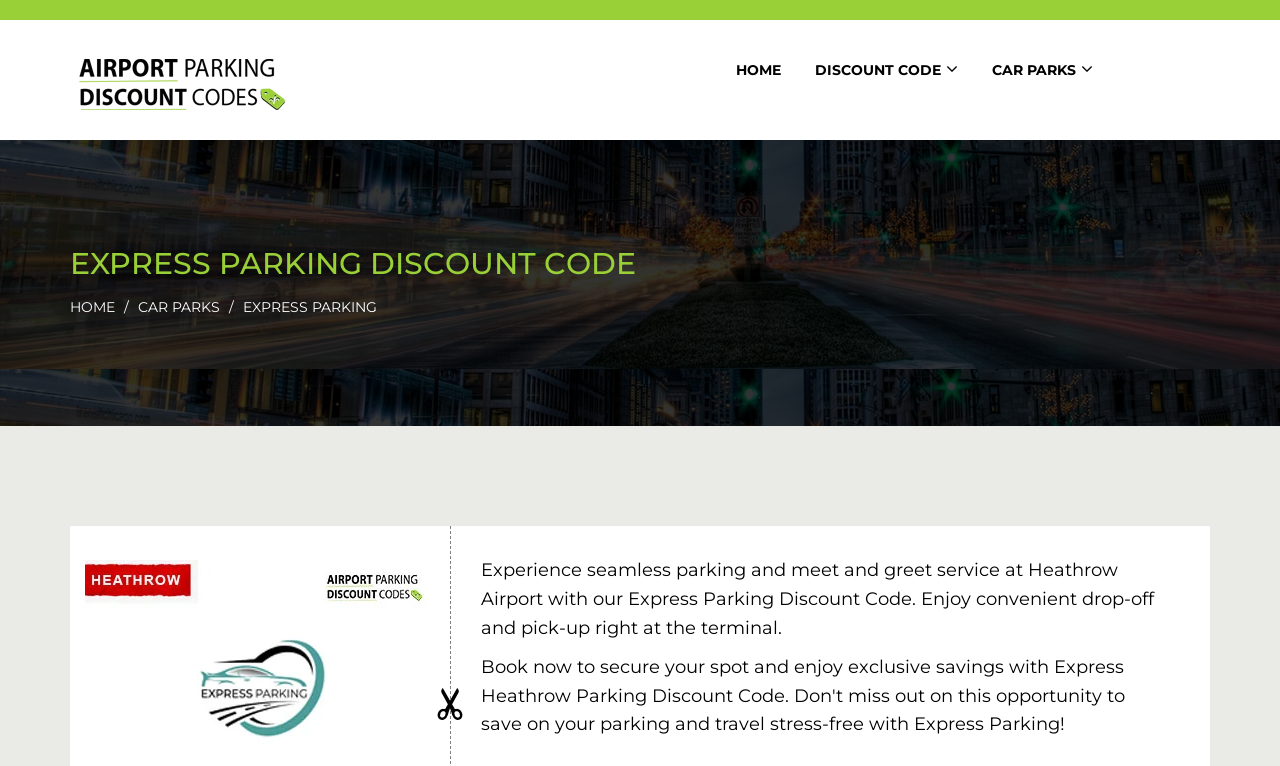Could you indicate the bounding box coordinates of the region to click in order to complete this instruction: "View discount codes".

[0.625, 0.026, 0.76, 0.124]